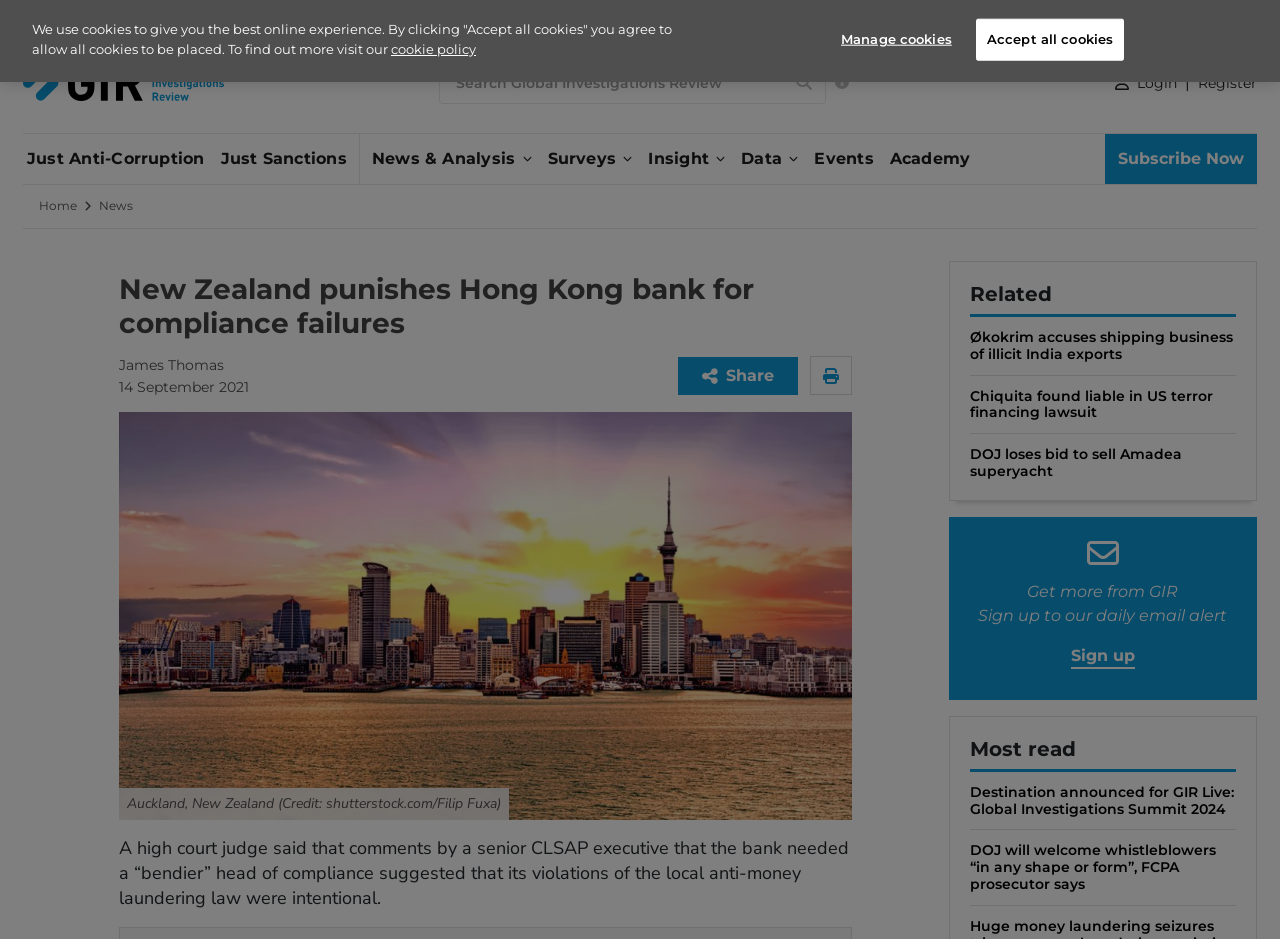How many related articles are listed?
Based on the image, provide your answer in one word or phrase.

3